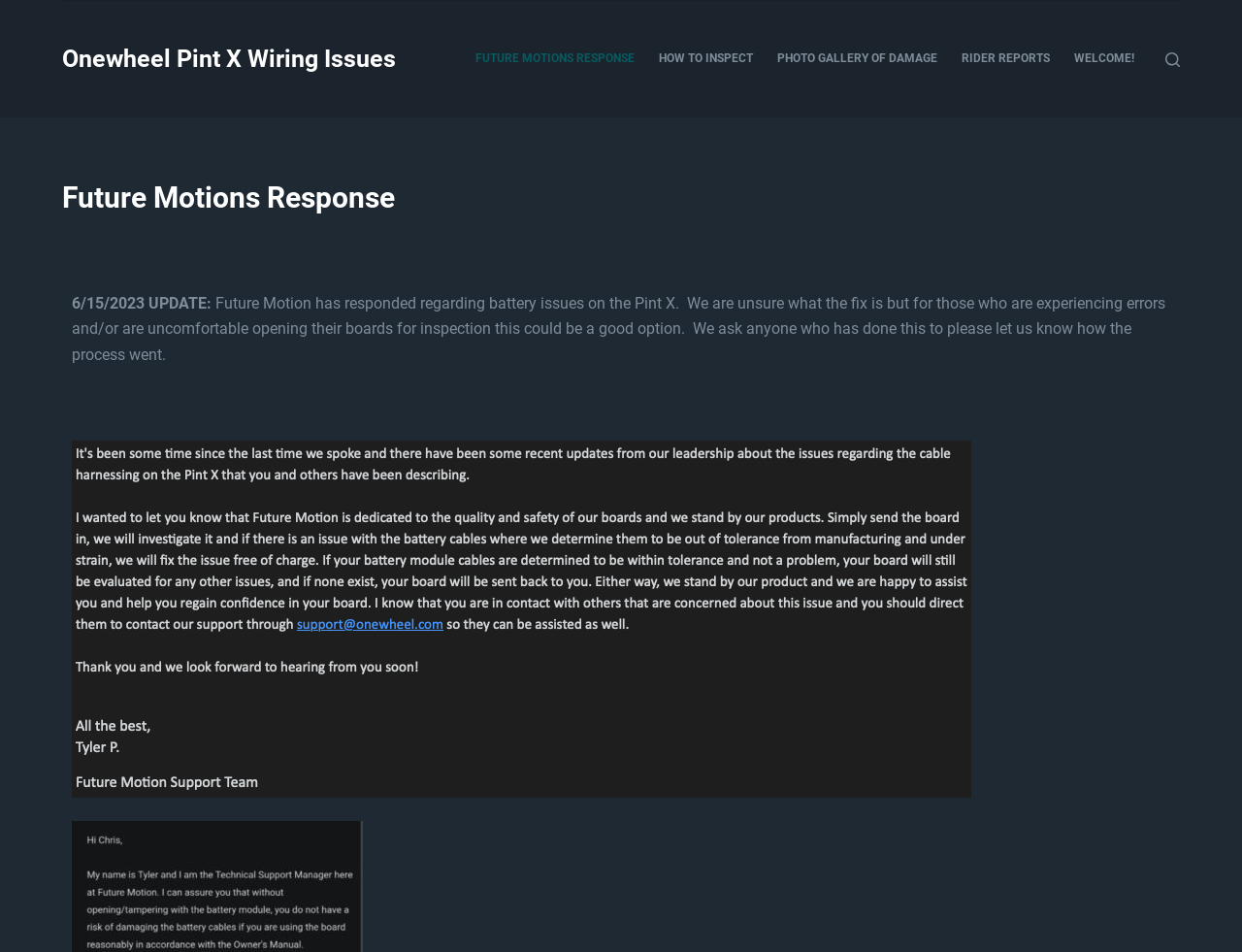What is the purpose of the 'Skip to content' link? Refer to the image and provide a one-word or short phrase answer.

Accessibility